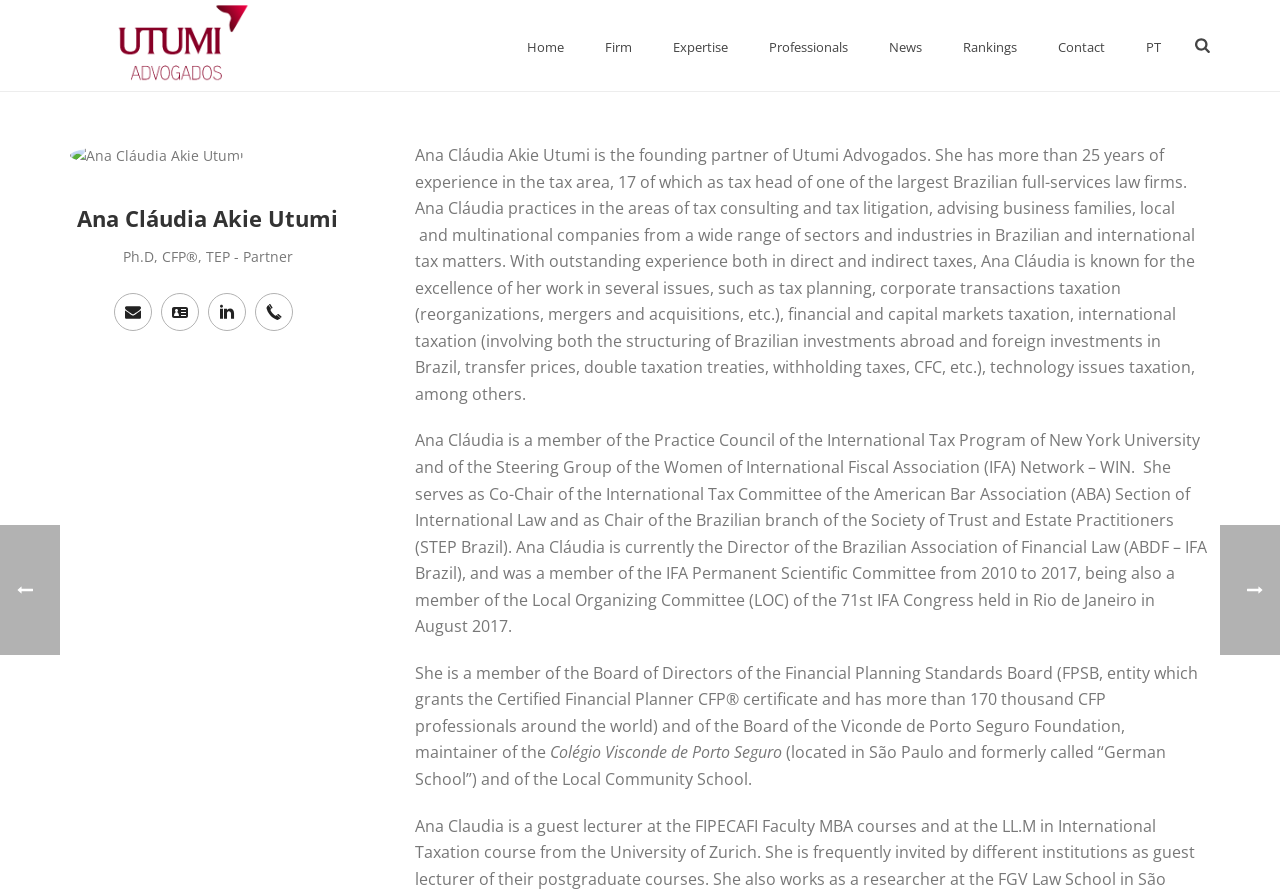Locate the bounding box coordinates of the region to be clicked to comply with the following instruction: "Go to Firm page". The coordinates must be four float numbers between 0 and 1, in the form [left, top, right, bottom].

[0.457, 0.0, 0.509, 0.101]